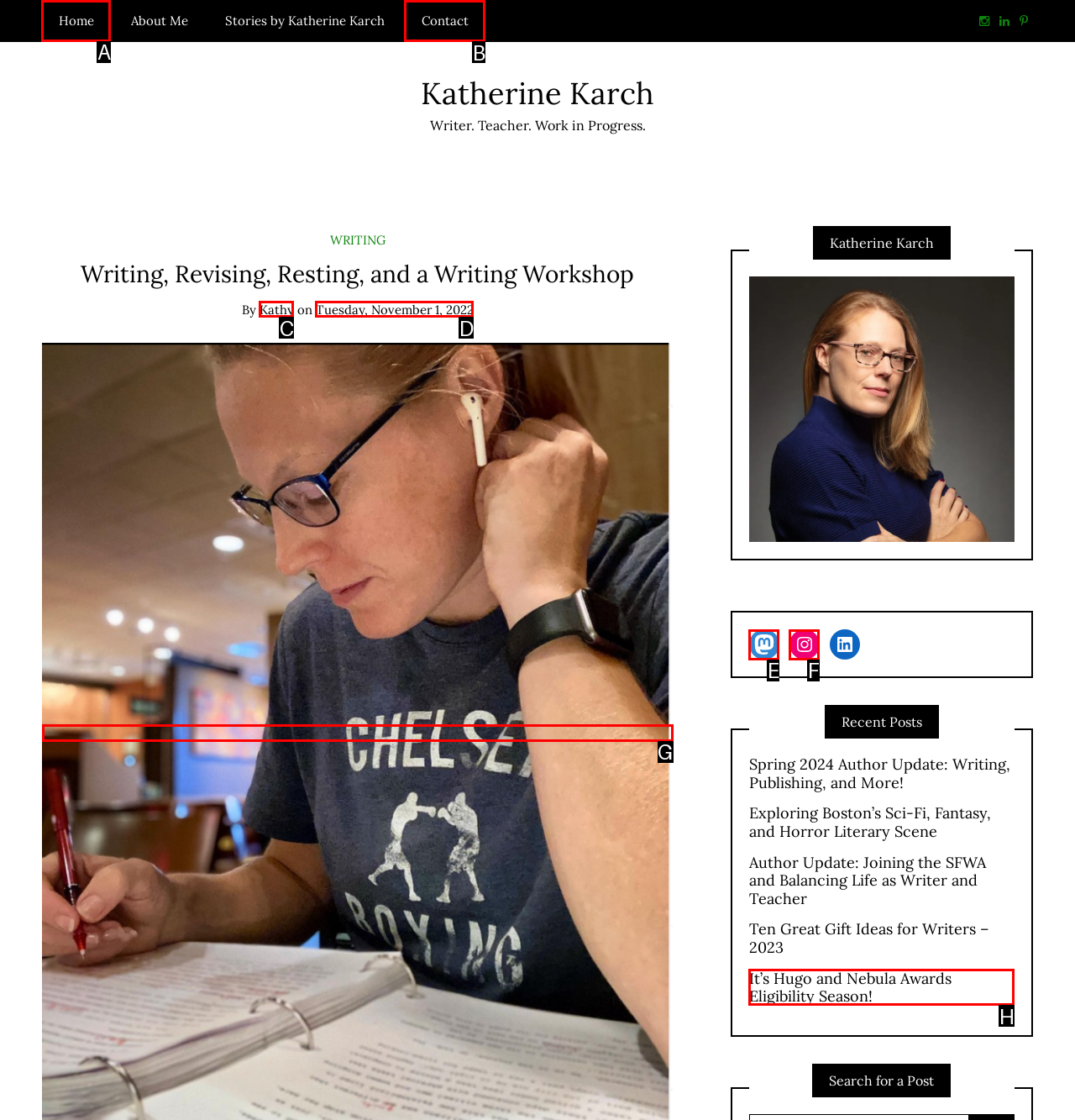For the task: go to home page, tell me the letter of the option you should click. Answer with the letter alone.

A